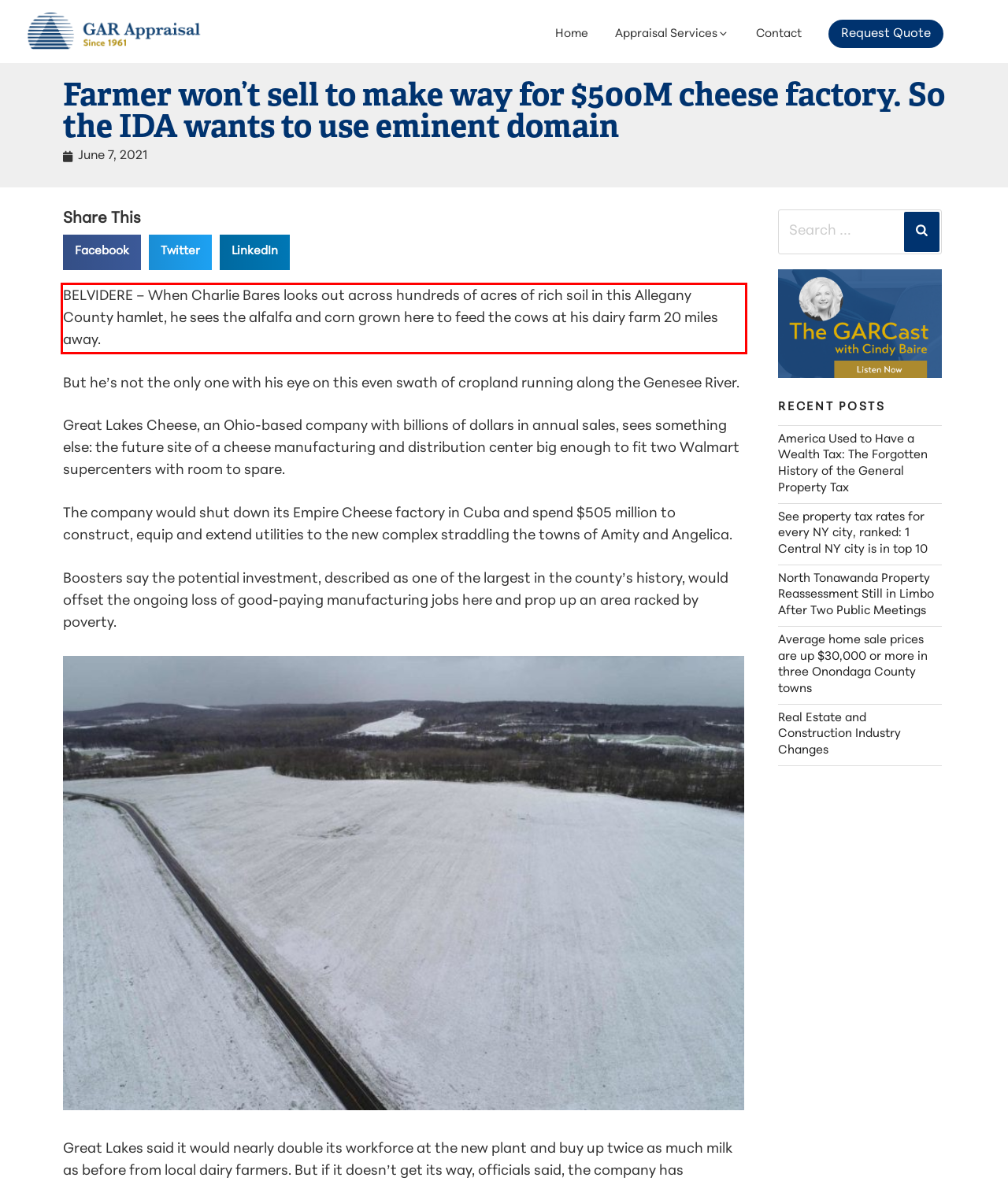Please extract the text content within the red bounding box on the webpage screenshot using OCR.

BELVIDERE – When Charlie Bares looks out across hundreds of acres of rich soil in this Allegany County hamlet, he sees the alfalfa and corn grown here to feed the cows at his dairy farm 20 miles away.